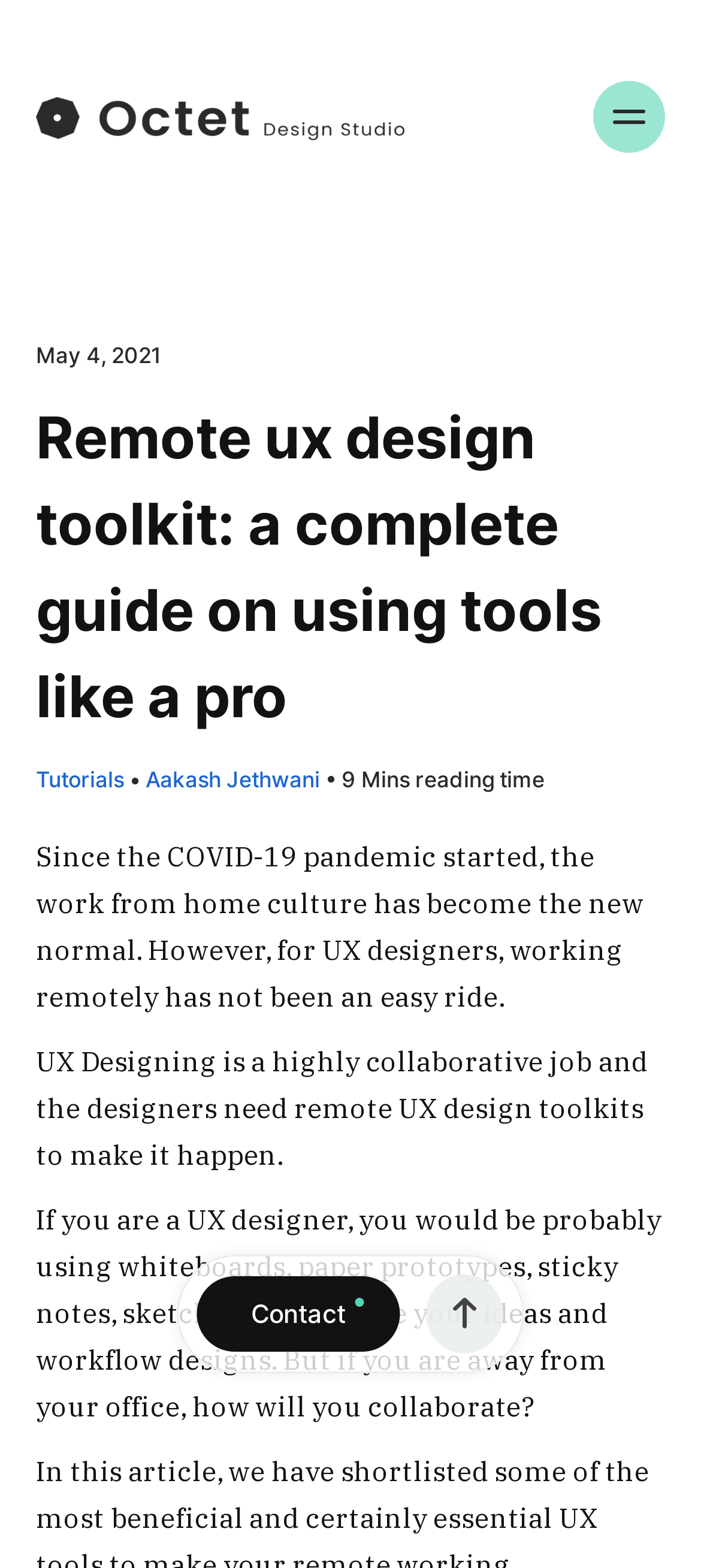Identify the bounding box for the described UI element. Provide the coordinates in (top-left x, top-left y, bottom-right x, bottom-right y) format with values ranging from 0 to 1: aria-label="Open Navigation Menu" name="menu-trigger"

[0.846, 0.052, 0.949, 0.097]